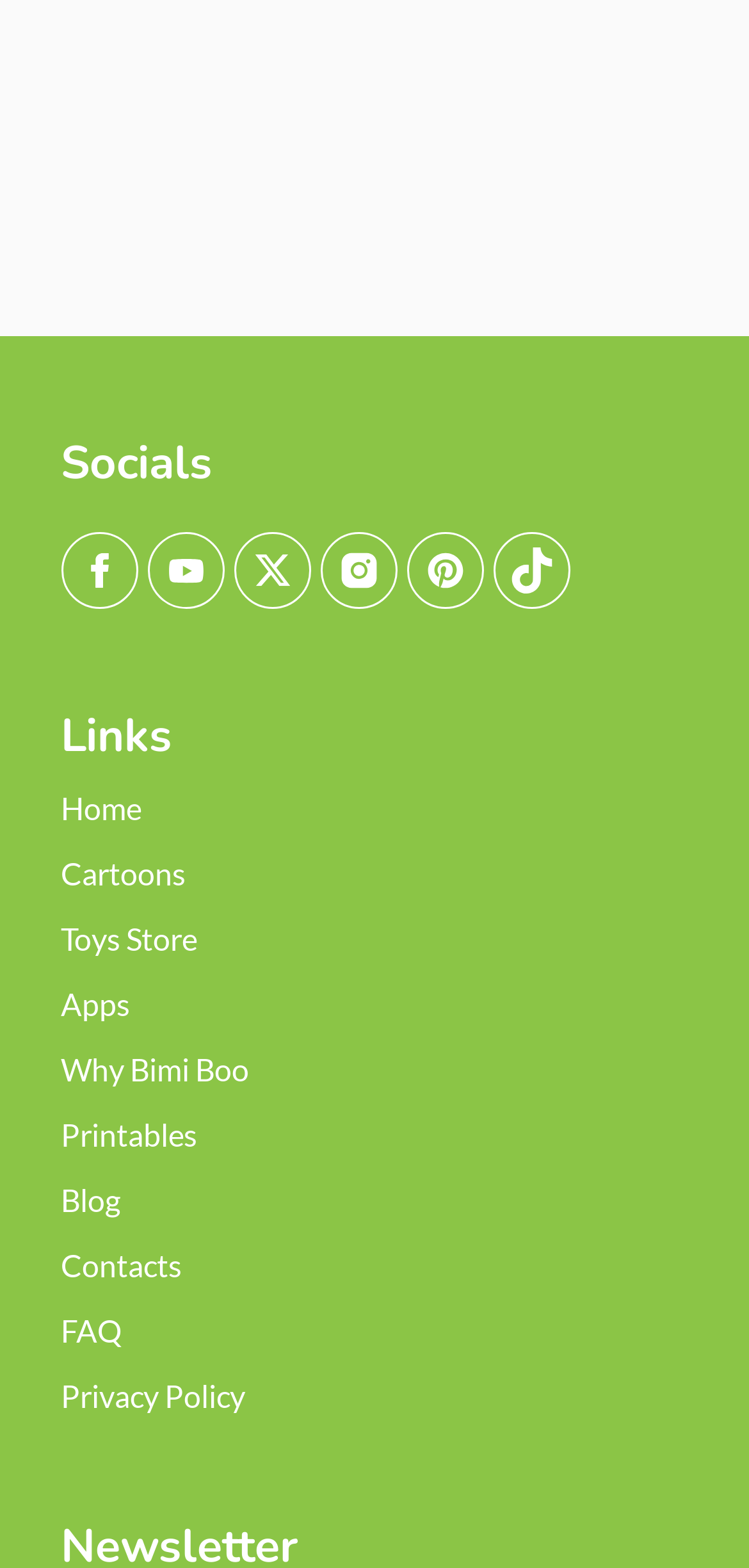What is the first link in the 'Links' section?
Based on the visual content, answer with a single word or a brief phrase.

Home